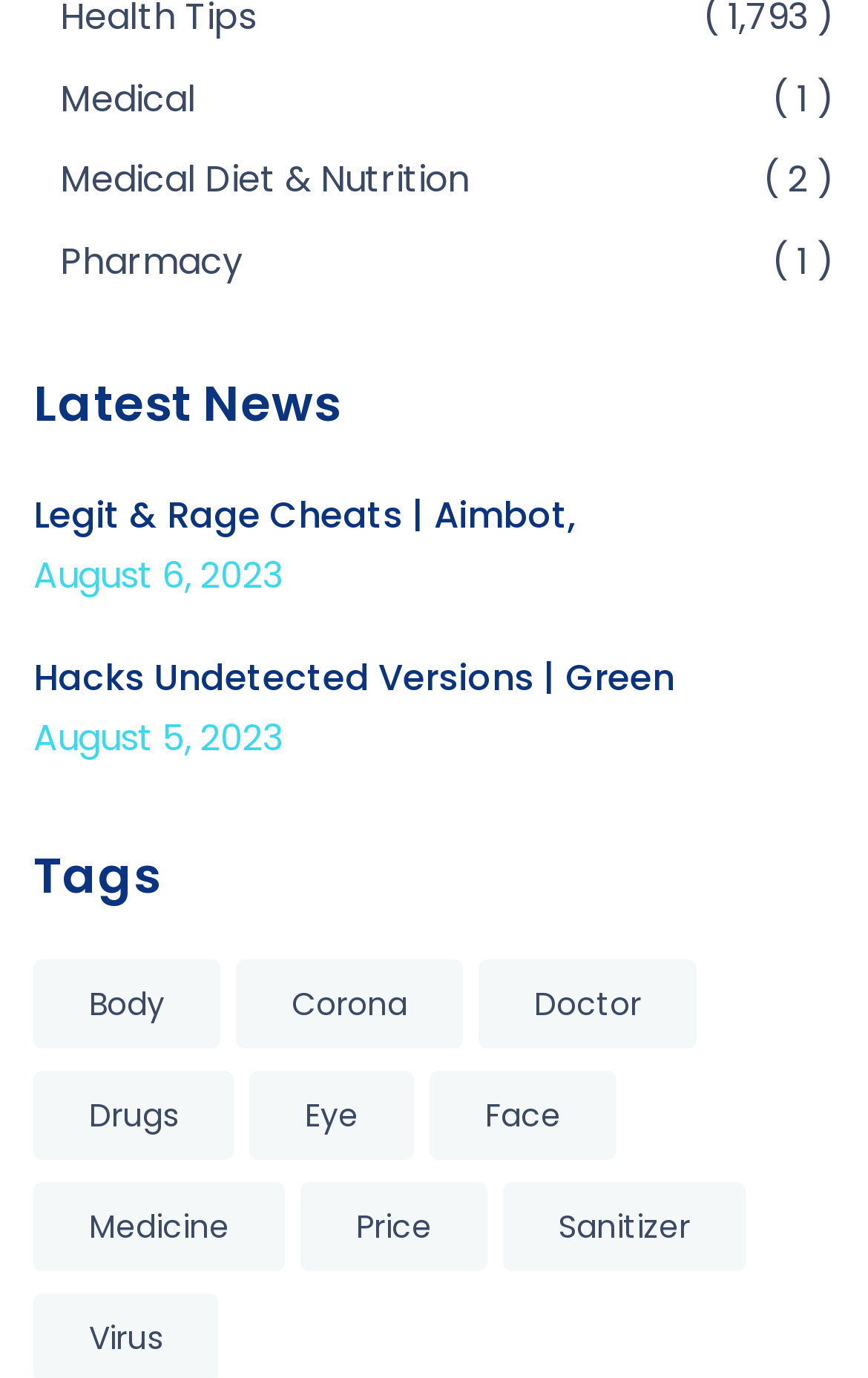What is the purpose of the links under the 'Tags' heading?
Please provide a single word or phrase as your answer based on the image.

Filtering